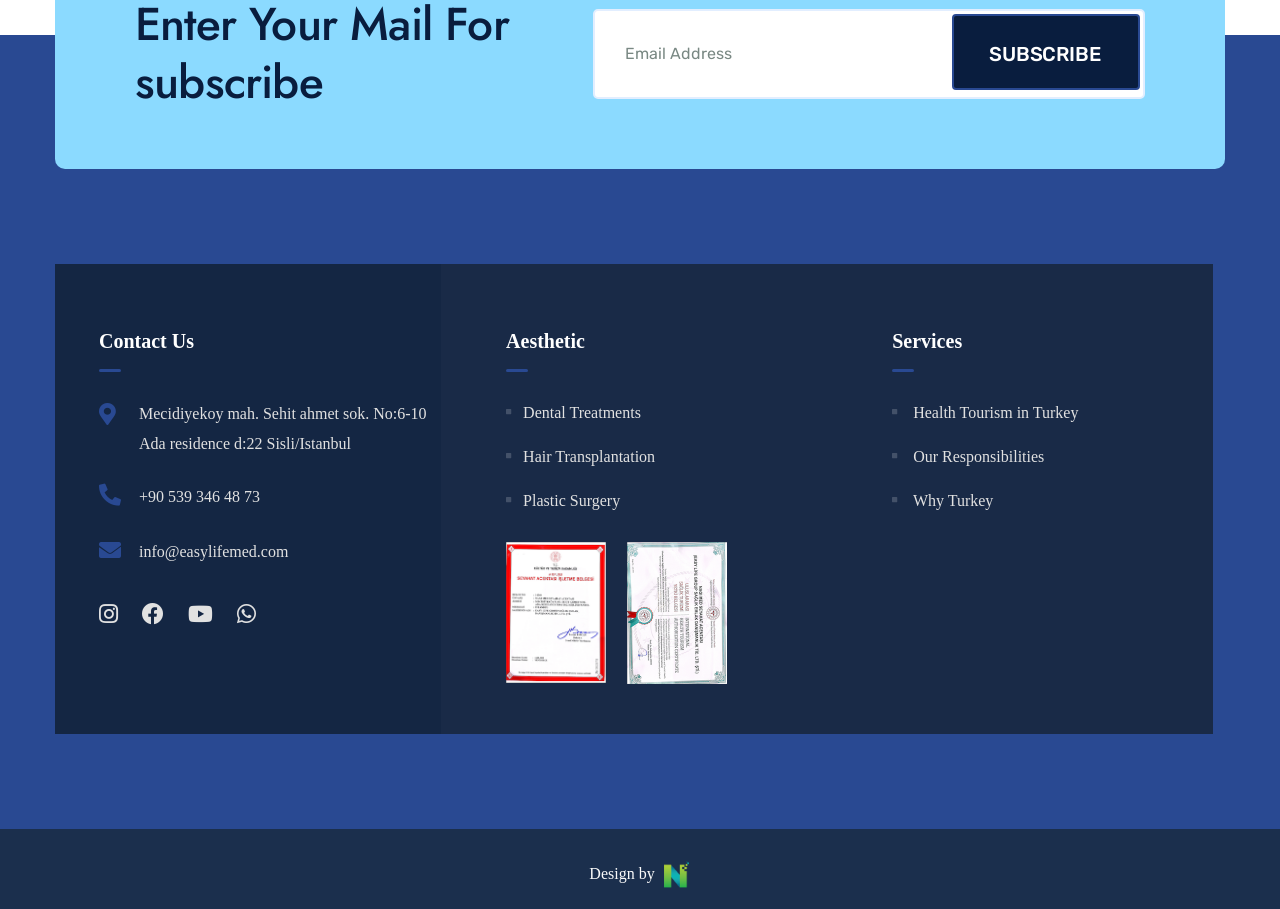Please provide the bounding box coordinates for the element that needs to be clicked to perform the following instruction: "Call +90 539 346 48 73". The coordinates should be given as four float numbers between 0 and 1, i.e., [left, top, right, bottom].

[0.109, 0.537, 0.203, 0.555]